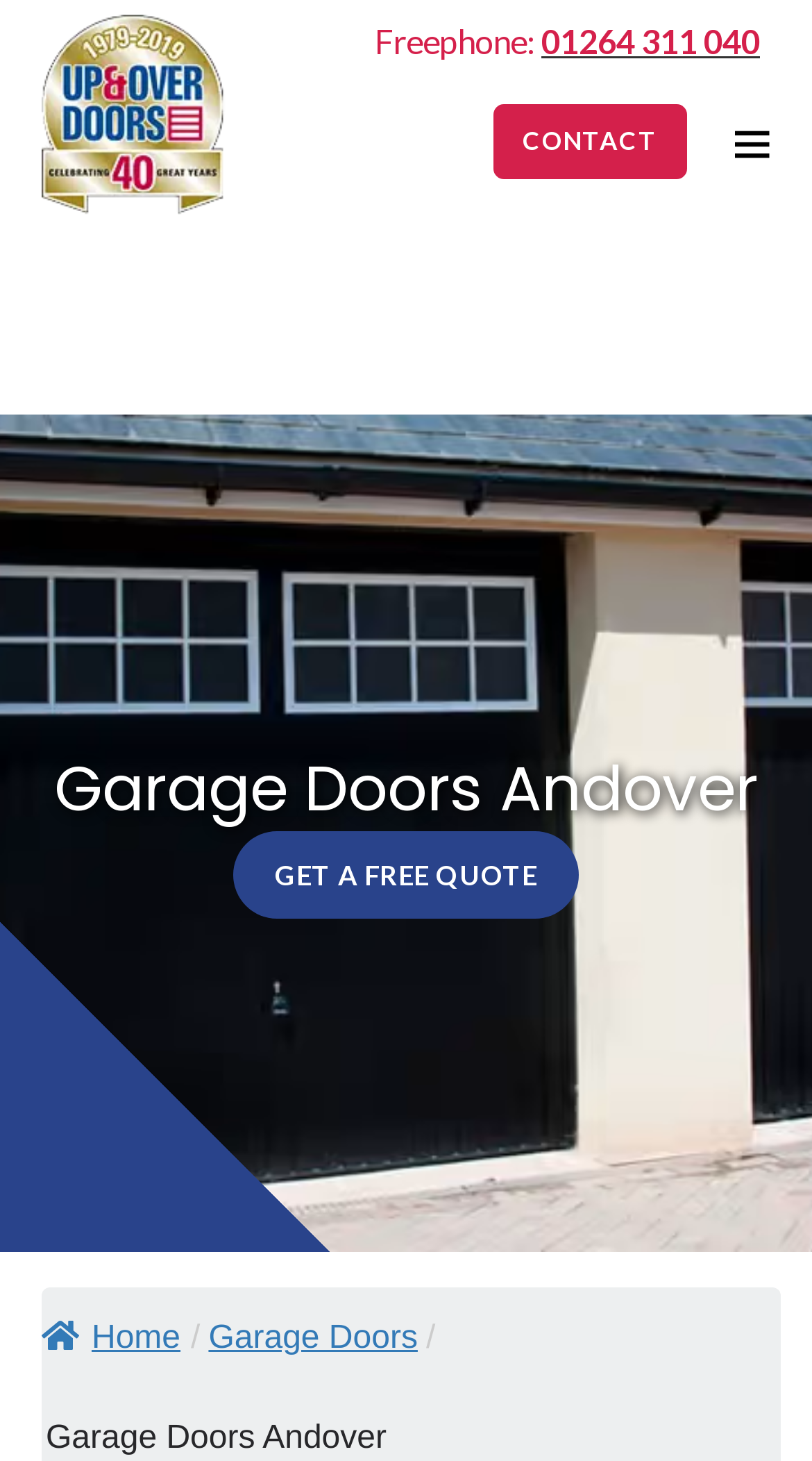Given the element description alt="Up & Over Doors Ltd", predict the bounding box coordinates for the UI element in the webpage screenshot. The format should be (top-left x, top-left y, bottom-right x, bottom-right y), and the values should be between 0 and 1.

[0.051, 0.063, 0.282, 0.087]